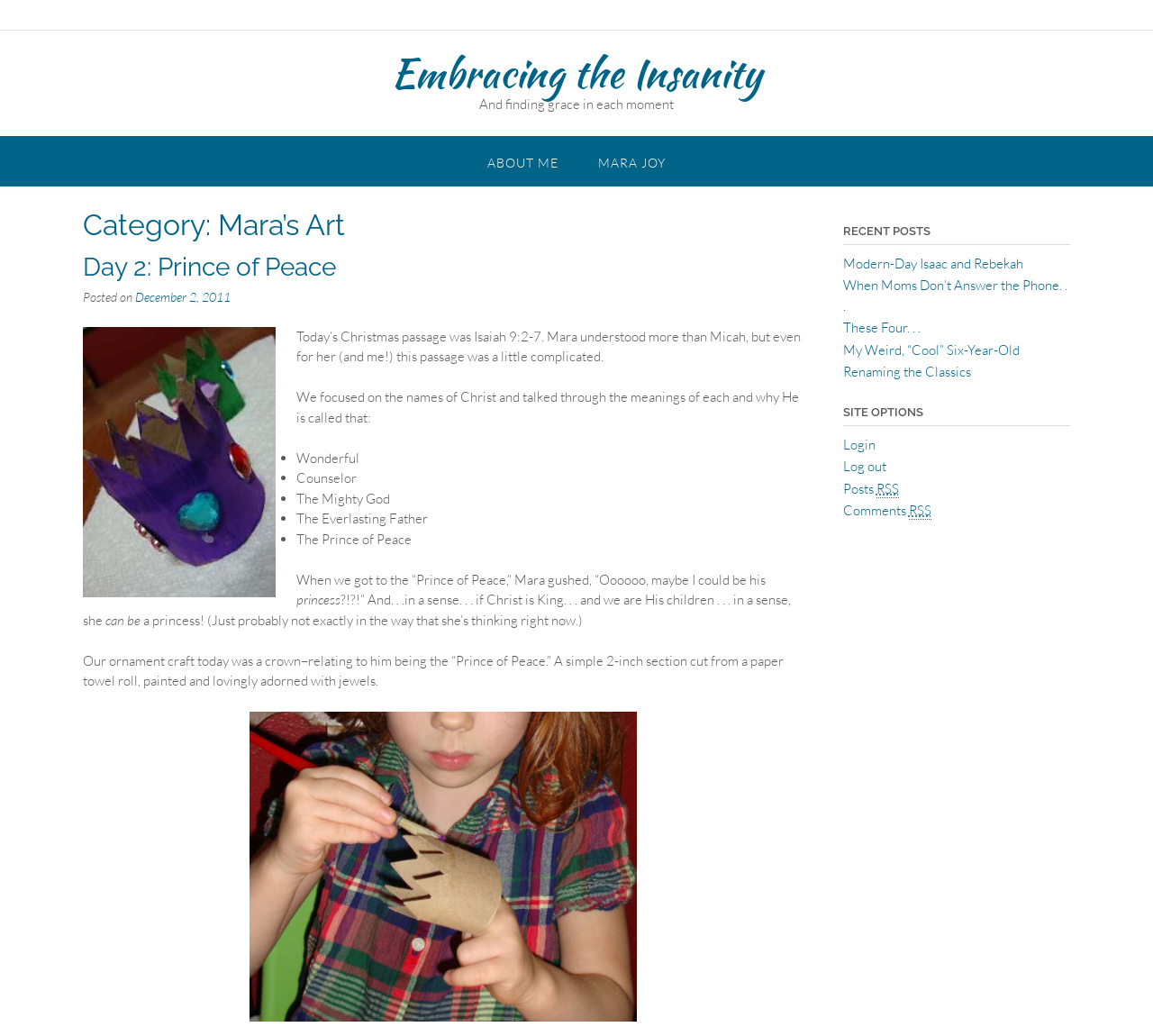Please locate the bounding box coordinates for the element that should be clicked to achieve the following instruction: "View the image related to the ornament craft". Ensure the coordinates are given as four float numbers between 0 and 1, i.e., [left, top, right, bottom].

[0.216, 0.687, 0.552, 0.986]